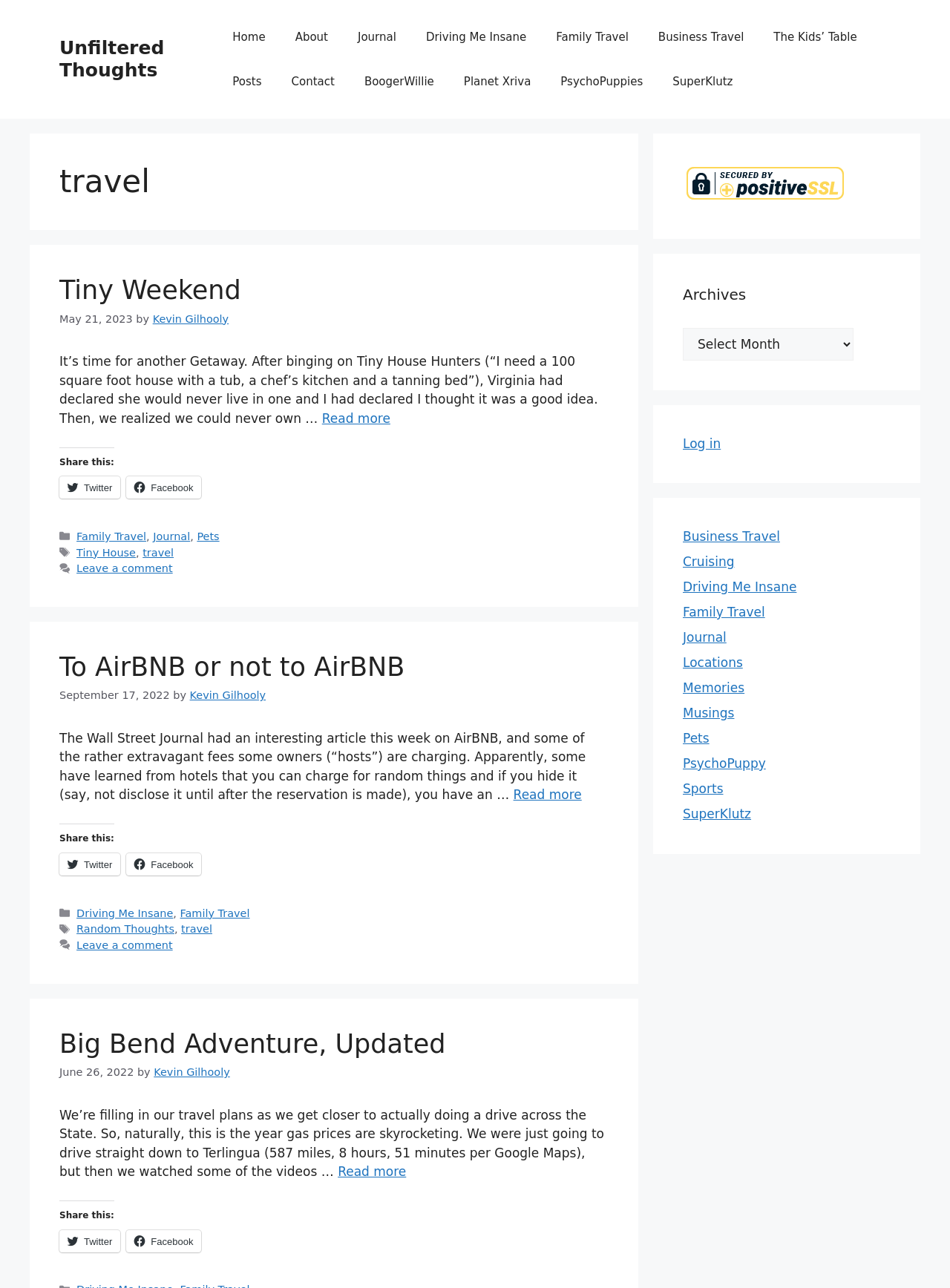Determine the bounding box coordinates of the region that needs to be clicked to achieve the task: "Leave a comment on 'To AirBNB or not to AirBNB'".

[0.081, 0.729, 0.182, 0.739]